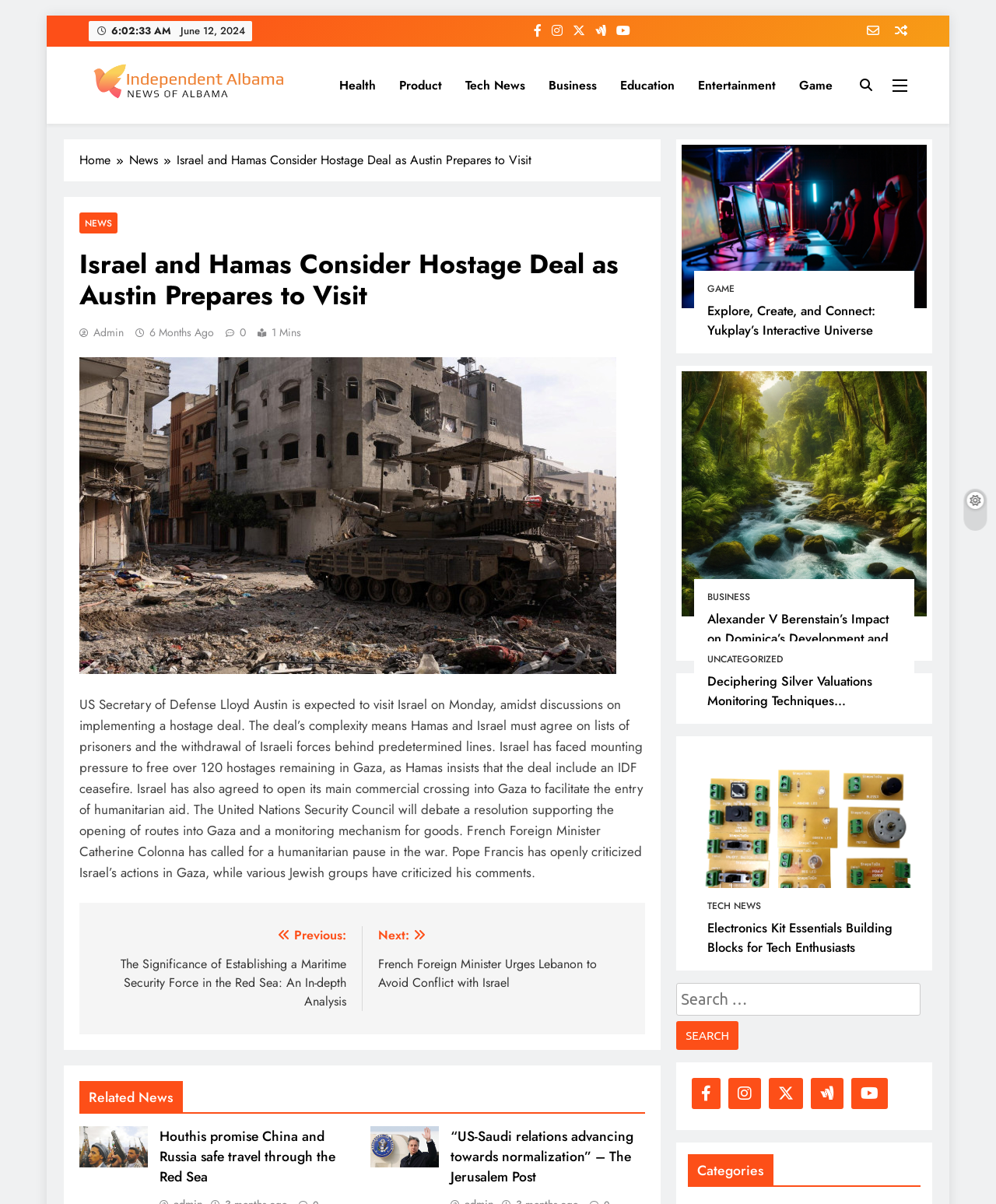What is the purpose of the button with the magnifying glass icon?
Using the visual information, answer the question in a single word or phrase.

Search